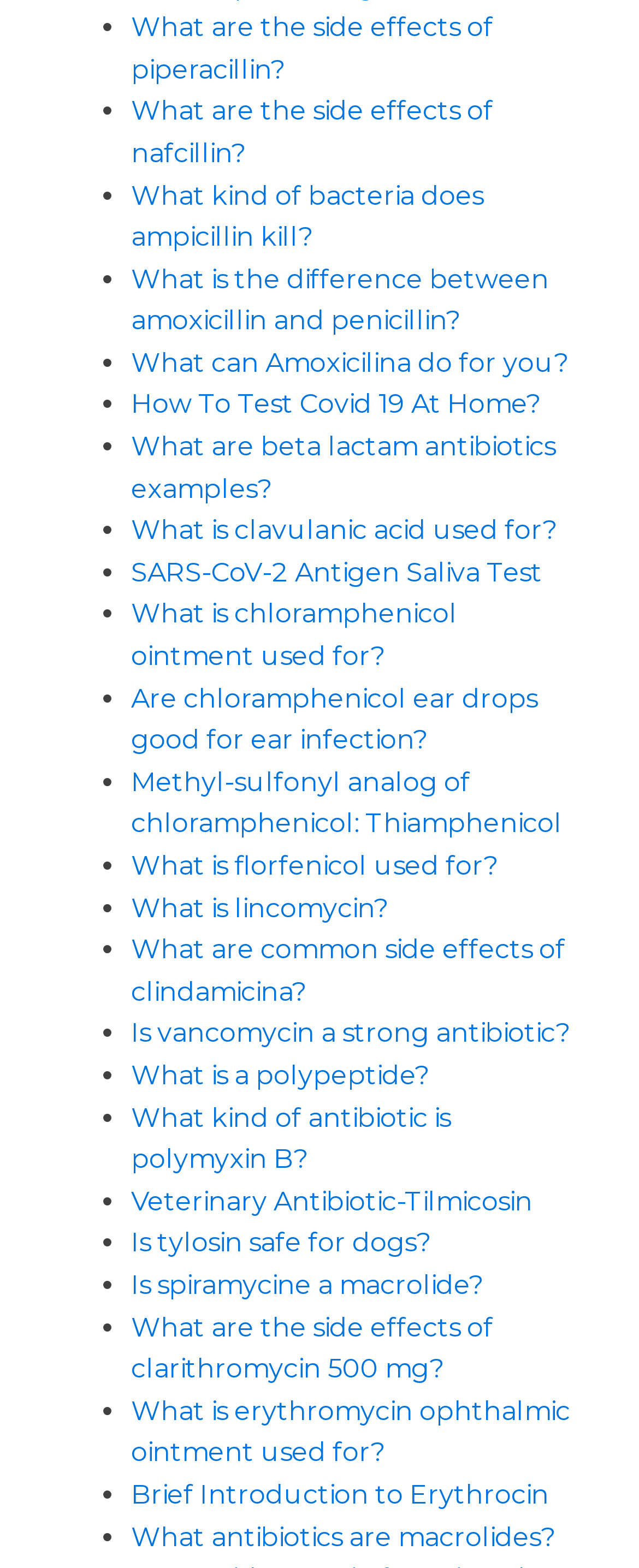Determine the bounding box coordinates of the section I need to click to execute the following instruction: "Go to Patient Leaflets". Provide the coordinates as four float numbers between 0 and 1, i.e., [left, top, right, bottom].

None